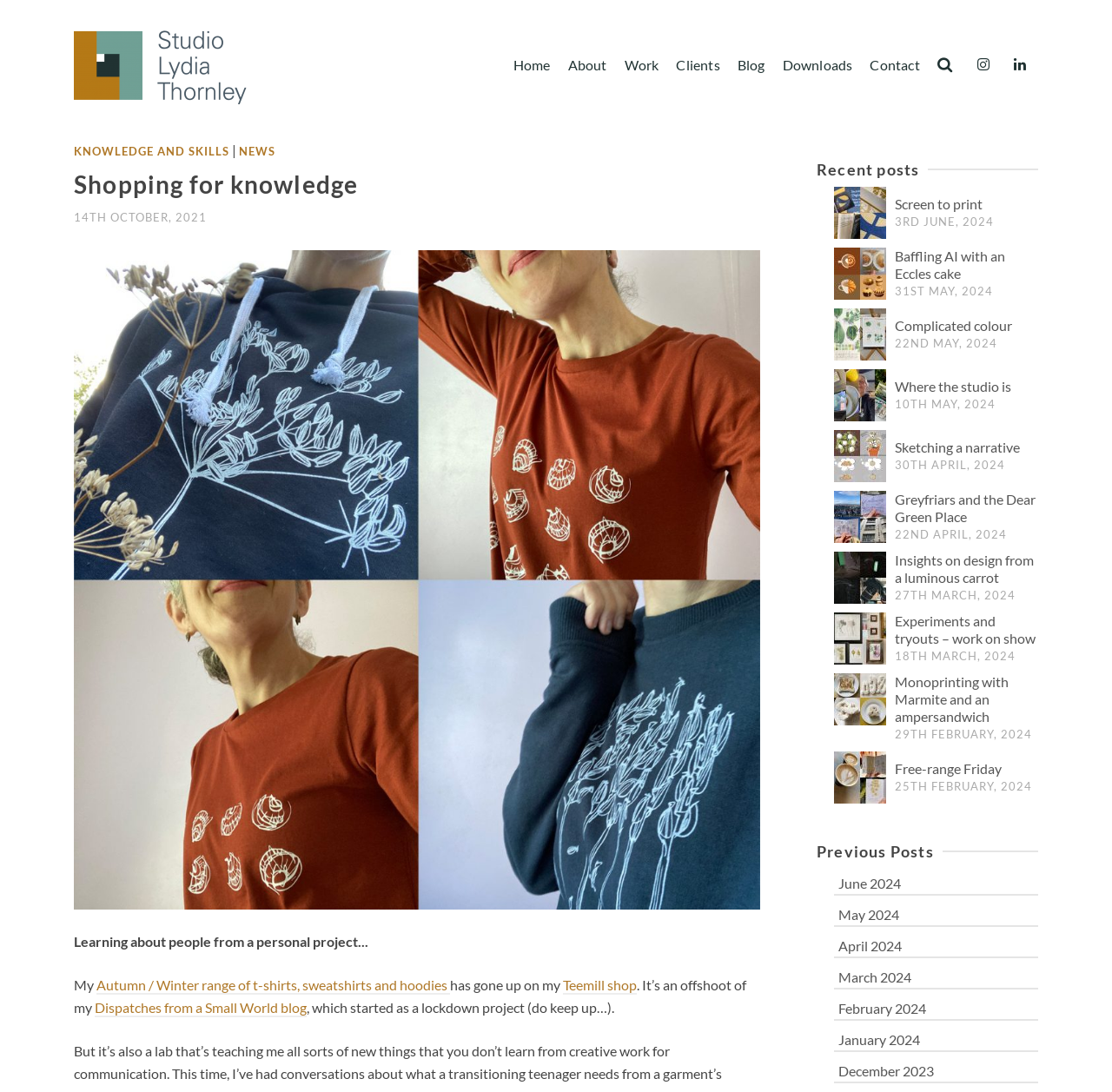Please identify the bounding box coordinates of the element's region that needs to be clicked to fulfill the following instruction: "Go to Home page". The bounding box coordinates should consist of four float numbers between 0 and 1, i.e., [left, top, right, bottom].

[0.454, 0.042, 0.503, 0.077]